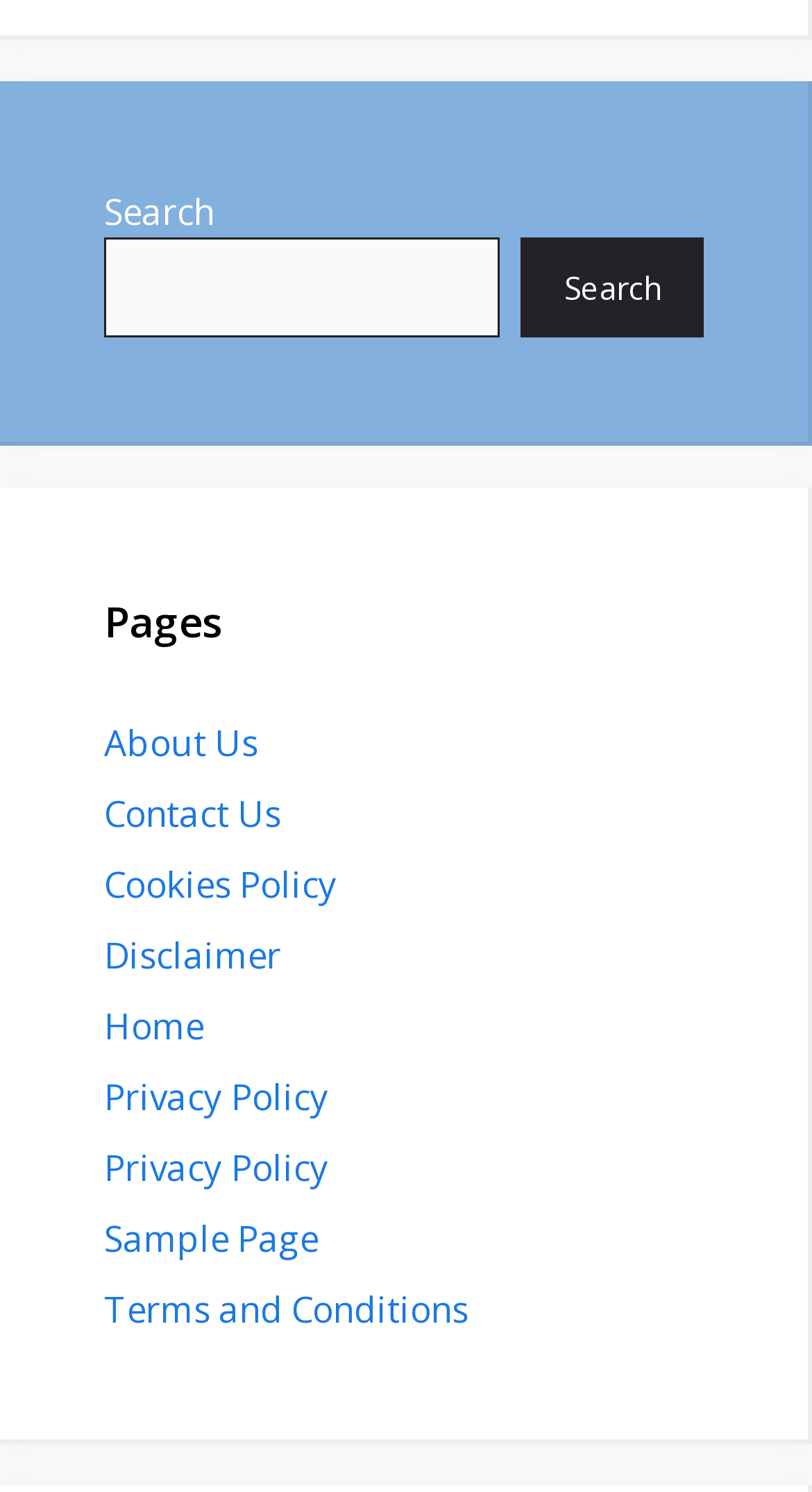Specify the bounding box coordinates of the area that needs to be clicked to achieve the following instruction: "Check LinkedIn profile".

None